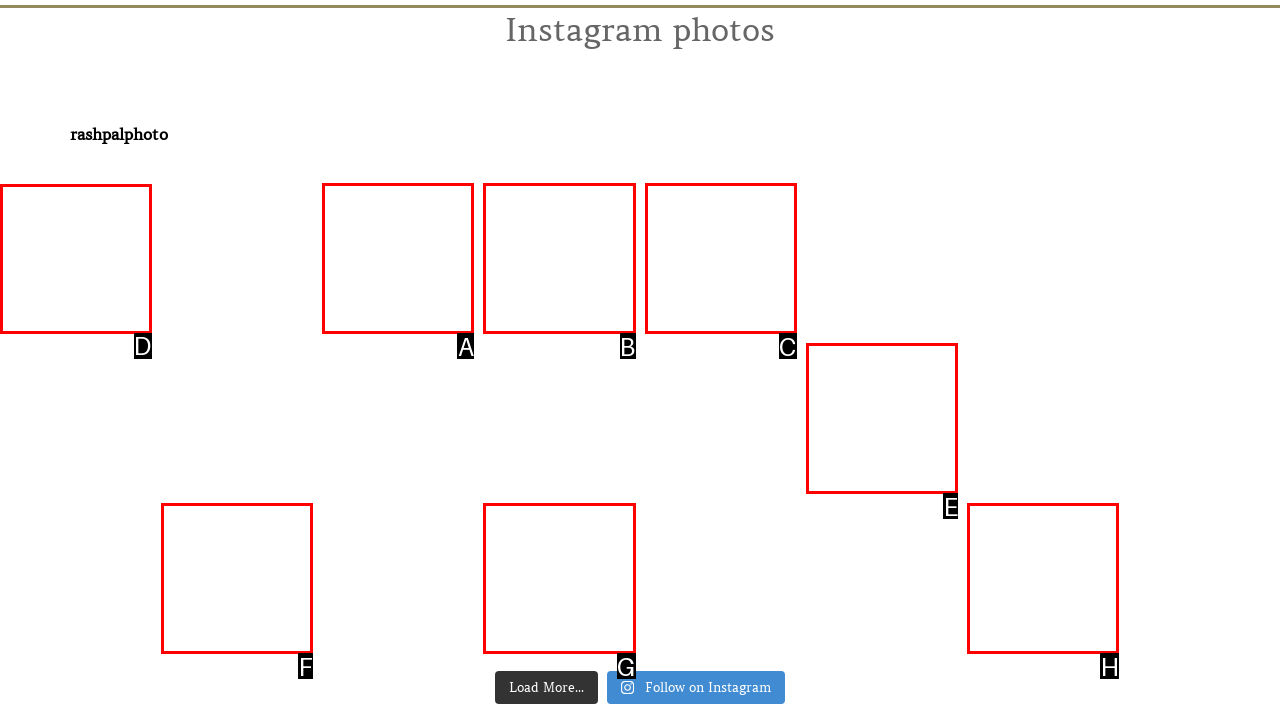Identify the letter of the UI element you need to select to accomplish the task: View Sandeep's wedding photos.
Respond with the option's letter from the given choices directly.

D